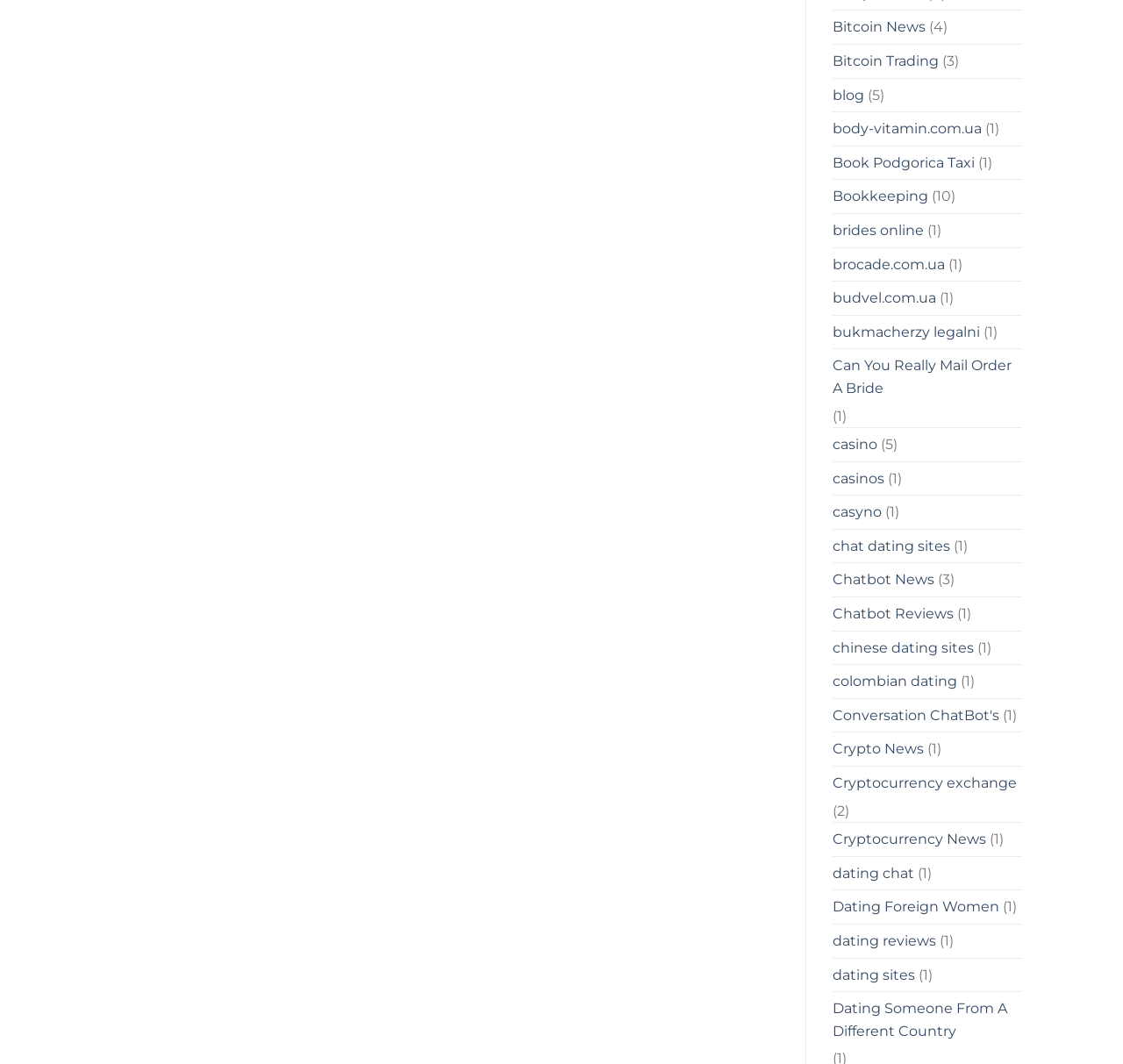Provide a brief response in the form of a single word or phrase:
What is the last link on the webpage?

Dating Someone From A Different Country